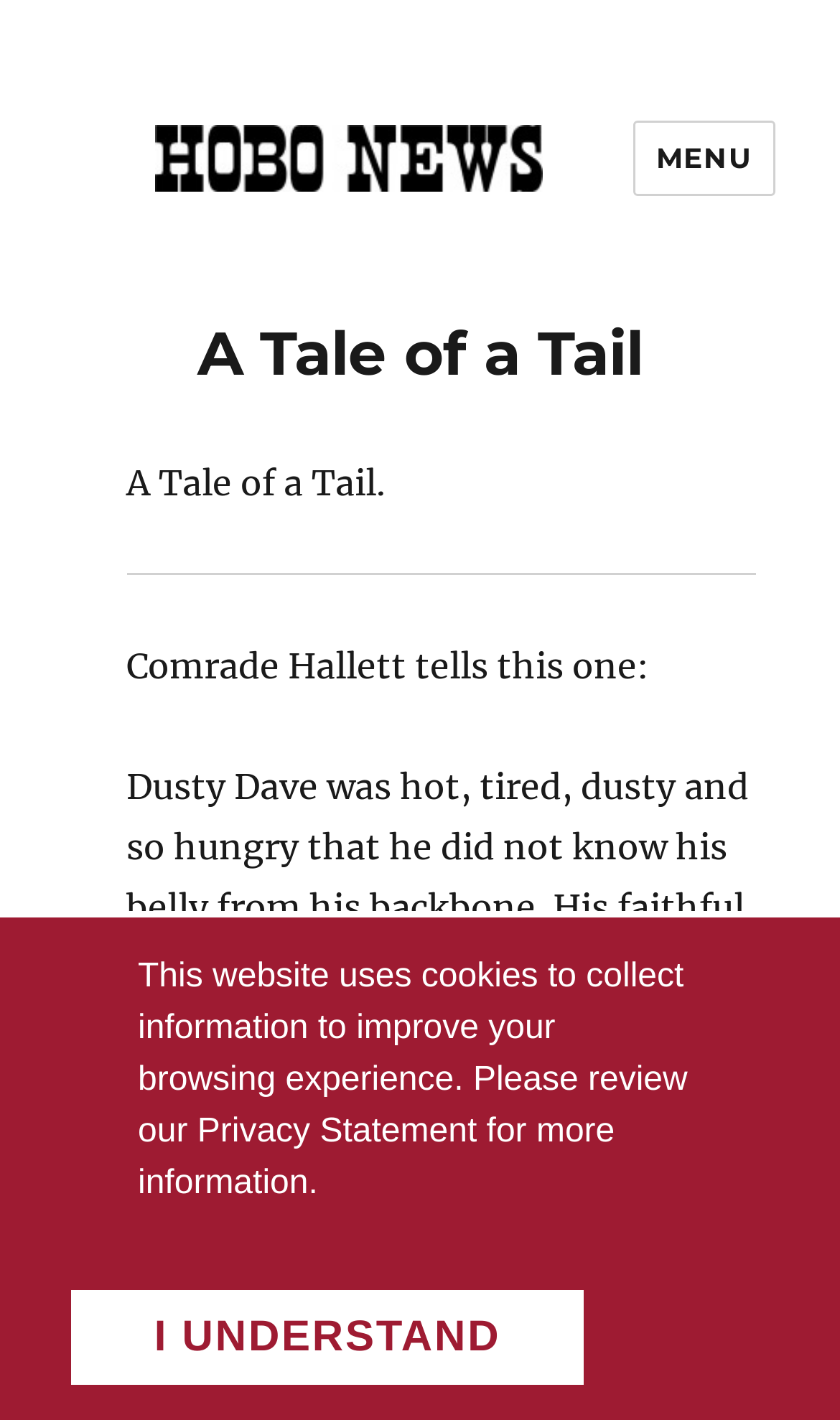Determine the main heading text of the webpage.

A Tale of a Tail